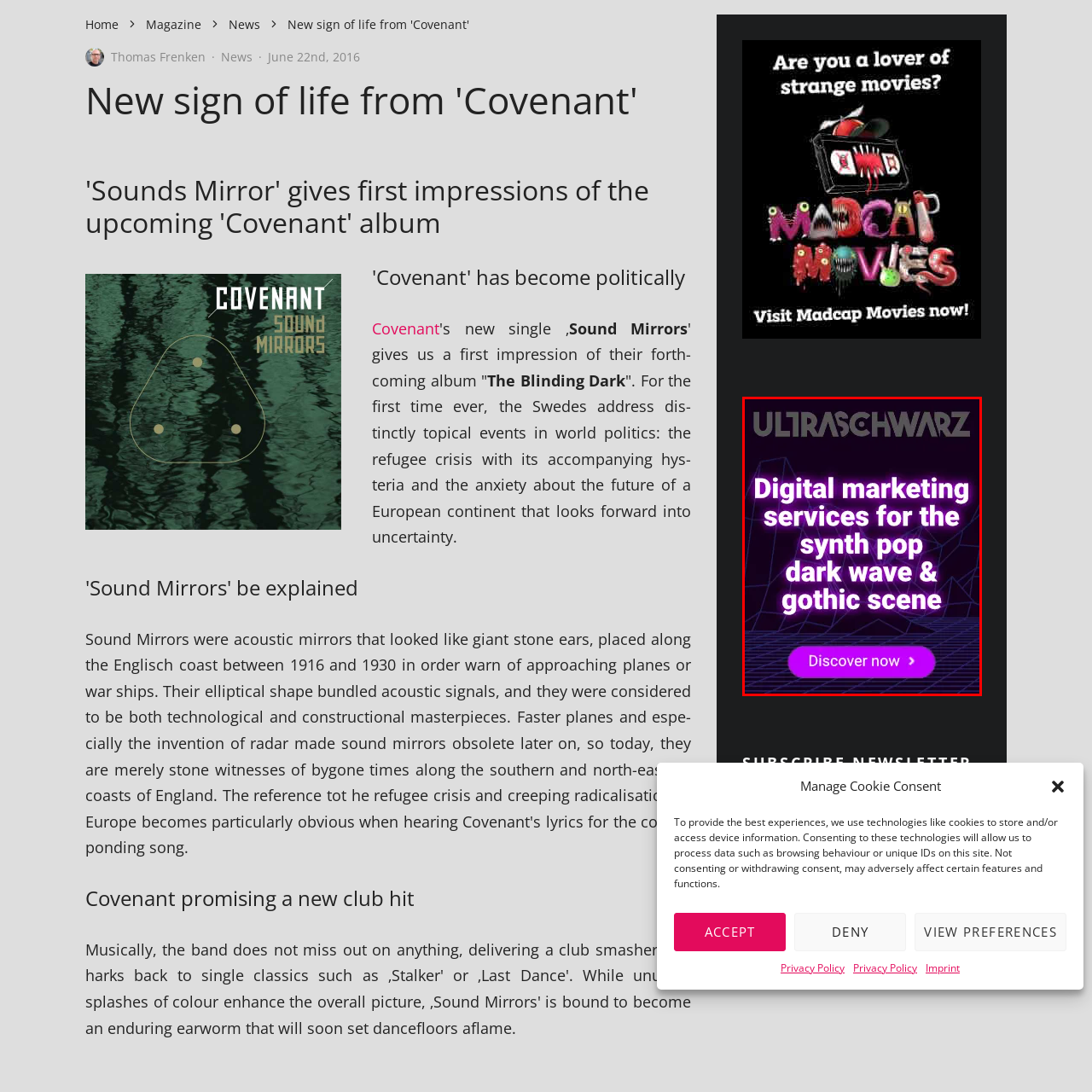What is the purpose of the 'Discover now' button?
Study the image within the red bounding box and provide a detailed response to the question.

The 'Discover now' button is a call-to-action element that prompts viewers to learn more about ULTRASCHWARZ's services, implying that its purpose is to encourage viewers to explore the brand's offerings further.